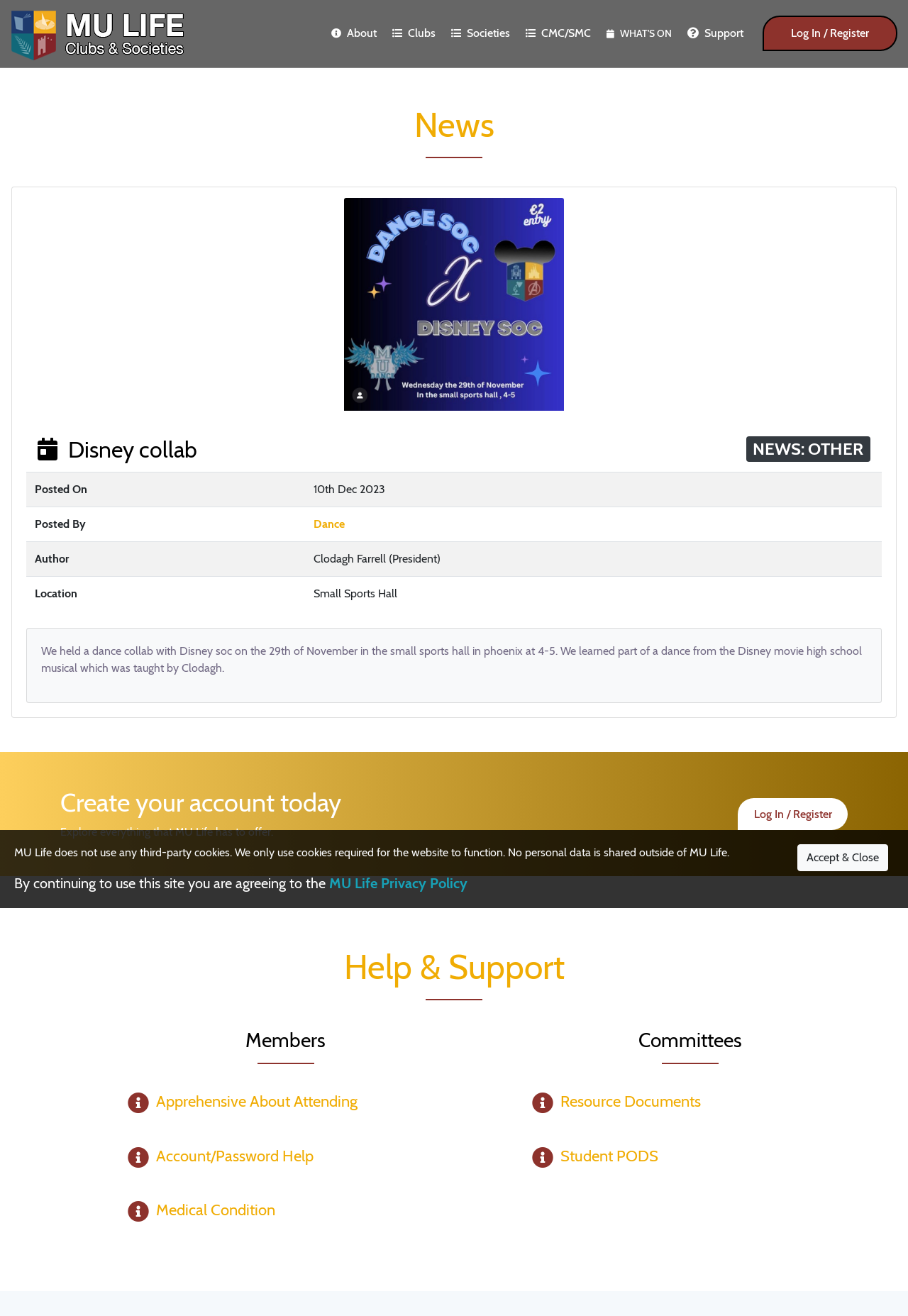Find the bounding box coordinates for the area you need to click to carry out the instruction: "Click on the 'Log In / Register' link". The coordinates should be four float numbers between 0 and 1, indicated as [left, top, right, bottom].

[0.84, 0.012, 0.988, 0.039]